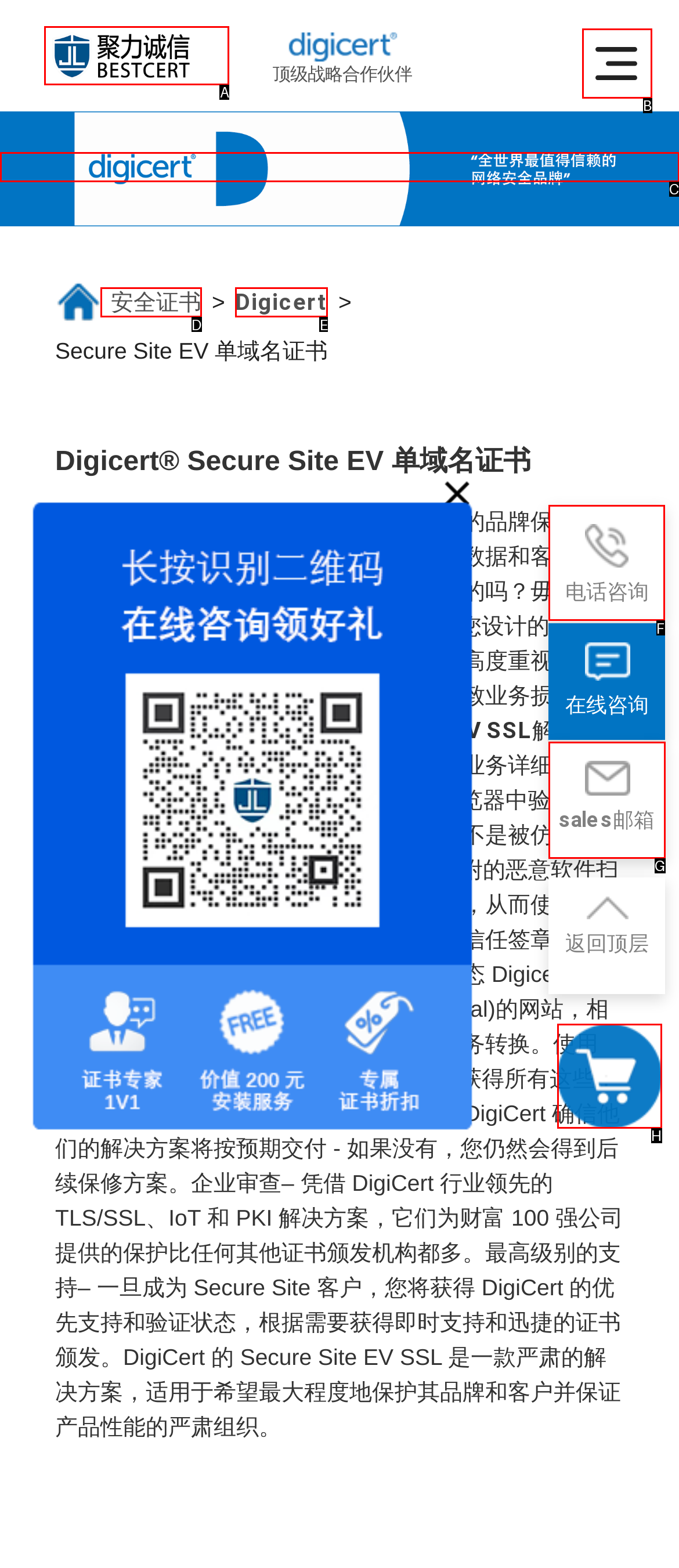Decide which HTML element to click to complete the task: Click the 电话咨询 link Provide the letter of the appropriate option.

F